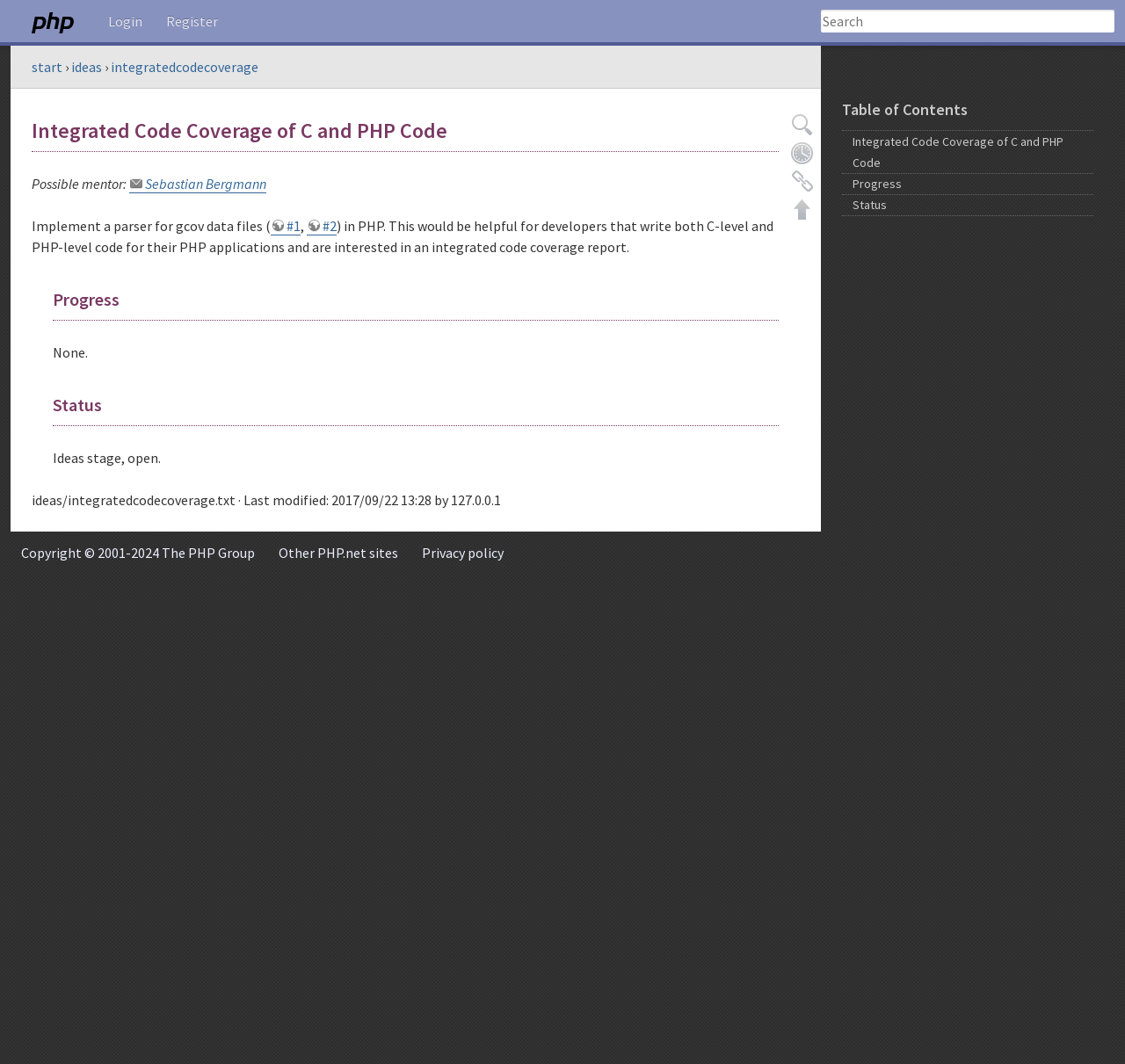Identify the bounding box coordinates for the element you need to click to achieve the following task: "Login to the system". Provide the bounding box coordinates as four float numbers between 0 and 1, in the form [left, top, right, bottom].

[0.087, 0.0, 0.136, 0.04]